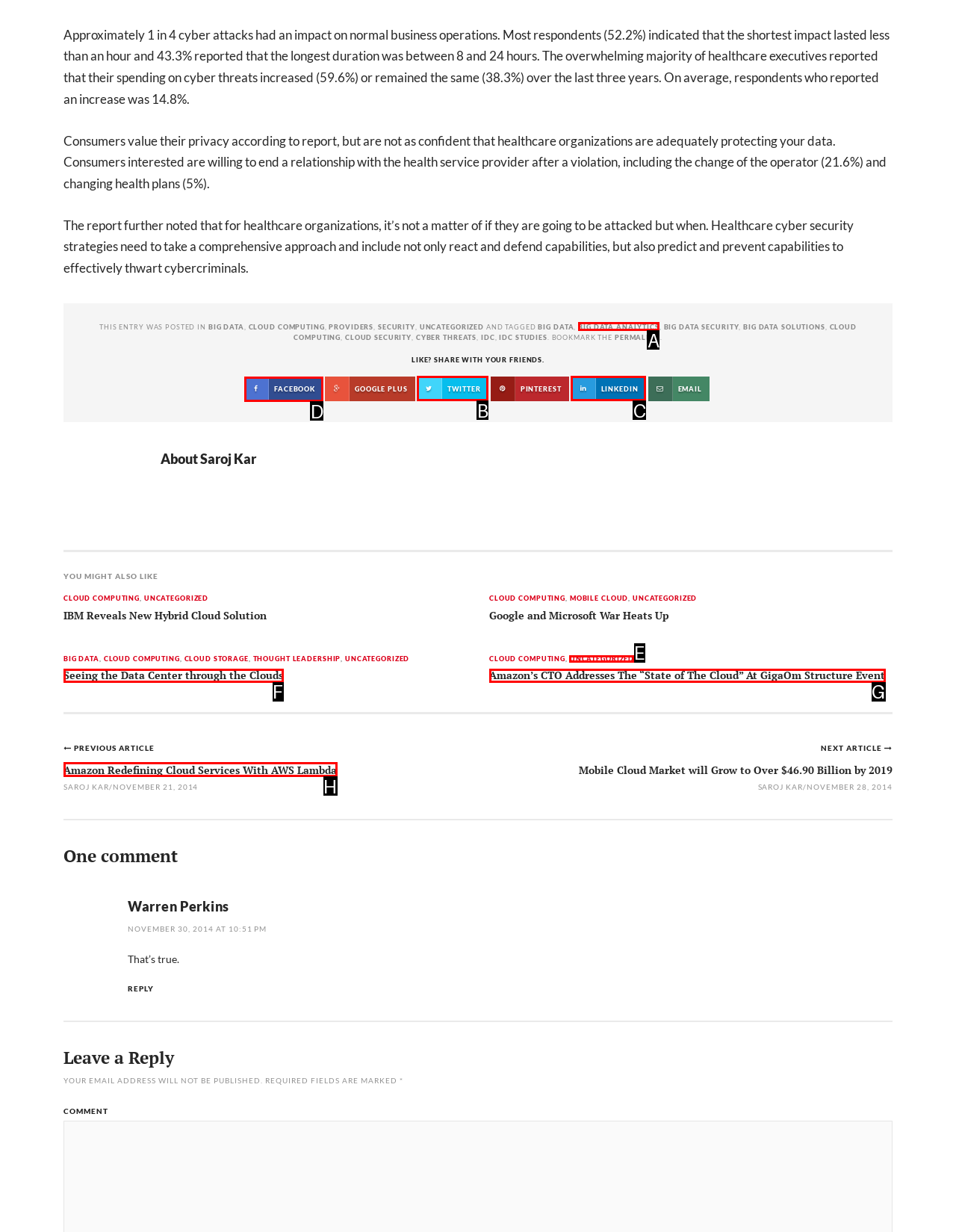Which HTML element should be clicked to complete the following task: Share the post on Facebook?
Answer with the letter corresponding to the correct choice.

D